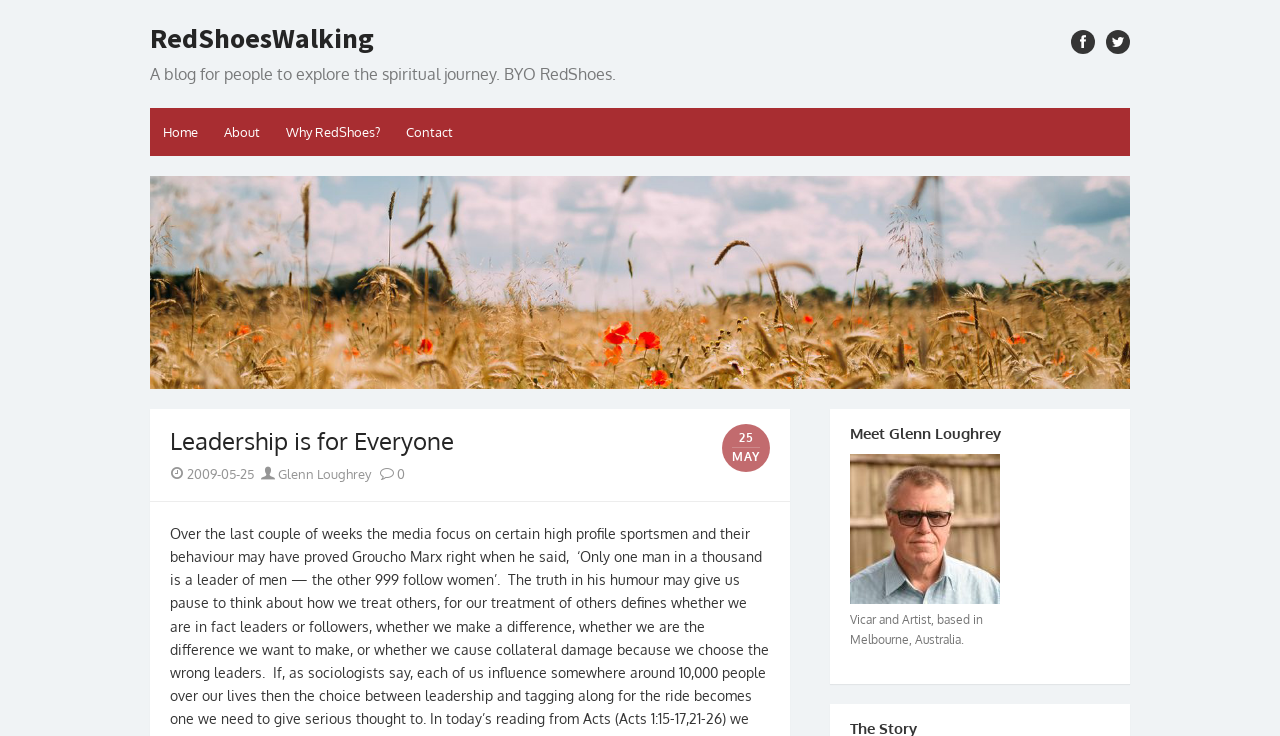Can you give a comprehensive explanation to the question given the content of the image?
What is the name of the blog?

The name of the blog can be found in the top-left corner of the webpage, where it says 'Leadership is for Everyone - RedShoesWalking'. This is also confirmed by the link 'RedShoesWalking' with bounding box coordinates [0.117, 0.027, 0.292, 0.077] and the static text 'A blog for people to explore the spiritual journey. BYO RedShoes.' with bounding box coordinates [0.117, 0.087, 0.481, 0.115].